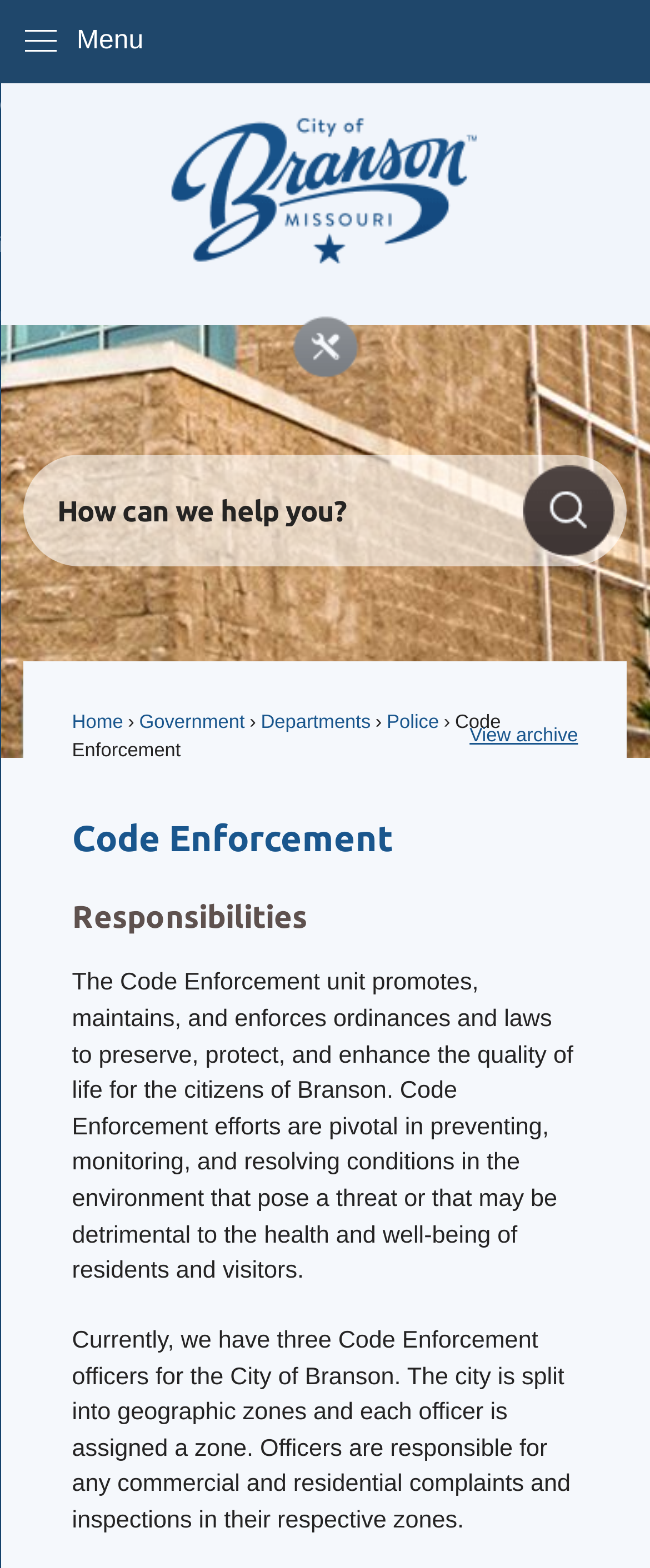Locate the bounding box coordinates of the element that should be clicked to execute the following instruction: "Click to go home".

[0.148, 0.069, 0.852, 0.173]